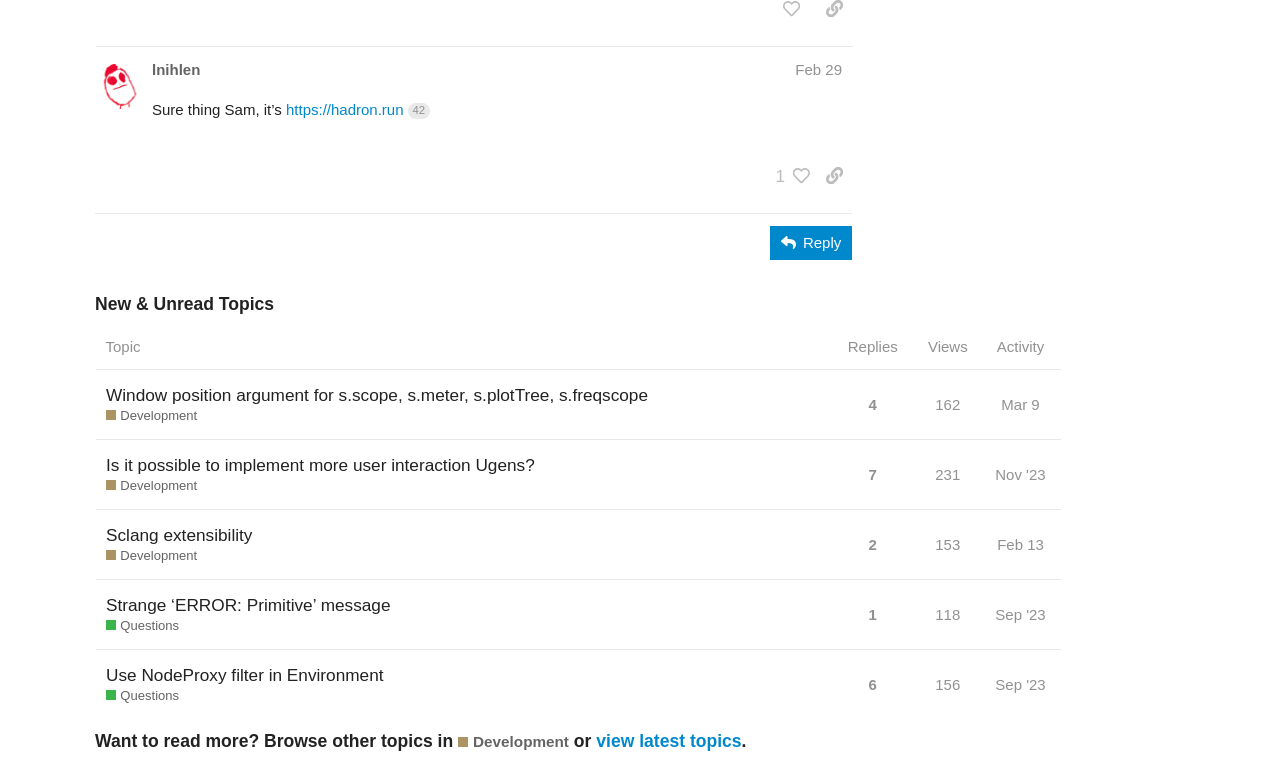Please locate the bounding box coordinates of the element that should be clicked to complete the given instruction: "Click the 'Reply' button".

[0.602, 0.291, 0.666, 0.335]